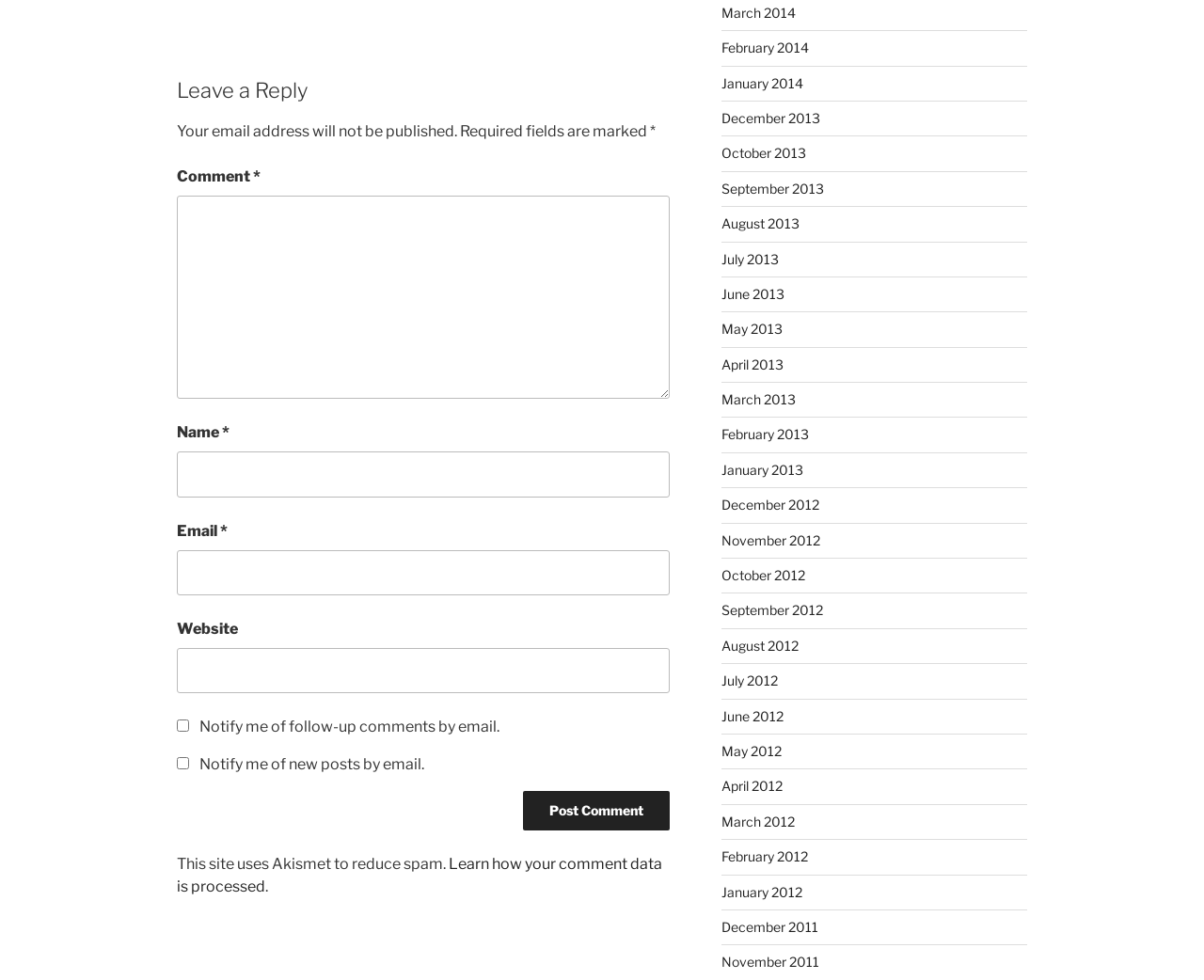Locate the bounding box coordinates of the area that needs to be clicked to fulfill the following instruction: "Click to post the comment". The coordinates should be in the format of four float numbers between 0 and 1, namely [left, top, right, bottom].

[0.435, 0.807, 0.556, 0.848]